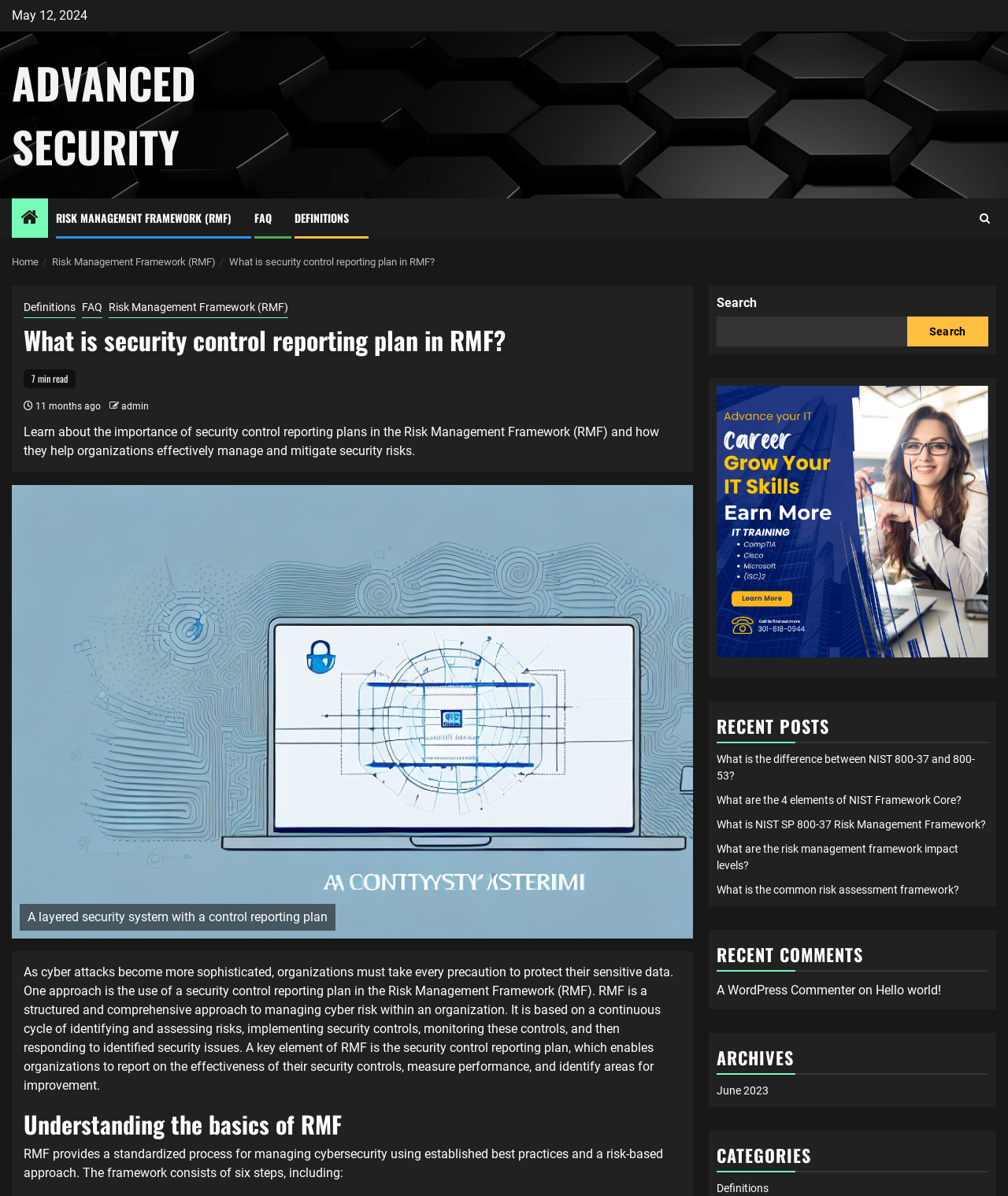Locate the bounding box coordinates of the clickable area needed to fulfill the instruction: "Click on the 'ADVANCED SECURITY' link".

[0.012, 0.043, 0.195, 0.149]